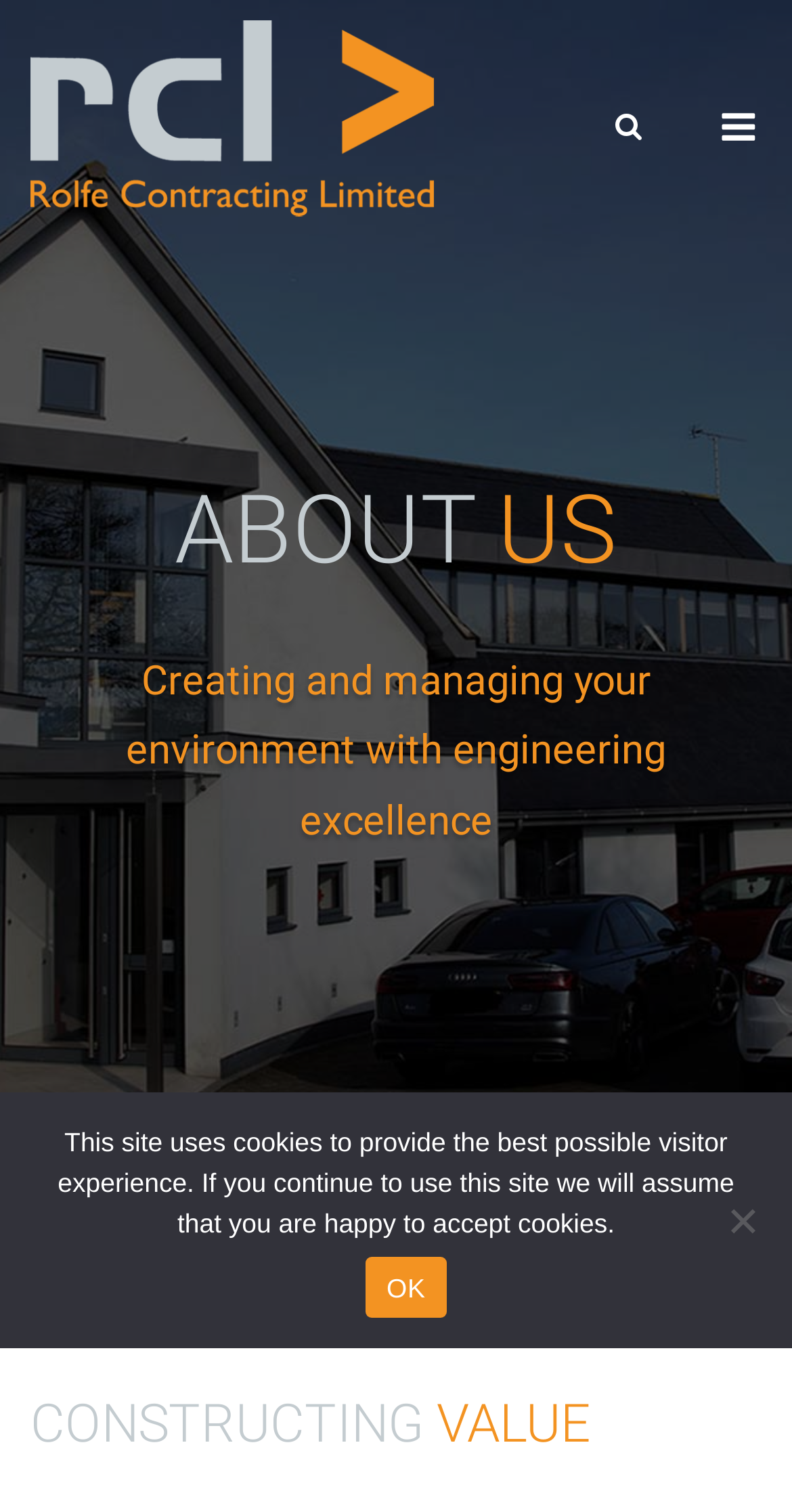Provide the bounding box coordinates of the HTML element described by the text: "Menu". The coordinates should be in the format [left, top, right, bottom] with values between 0 and 1.

[0.89, 0.065, 0.974, 0.104]